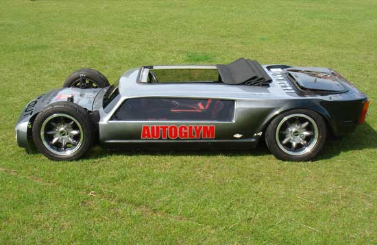What is the design of the car's top?
Based on the image, answer the question with a single word or brief phrase.

Open-top